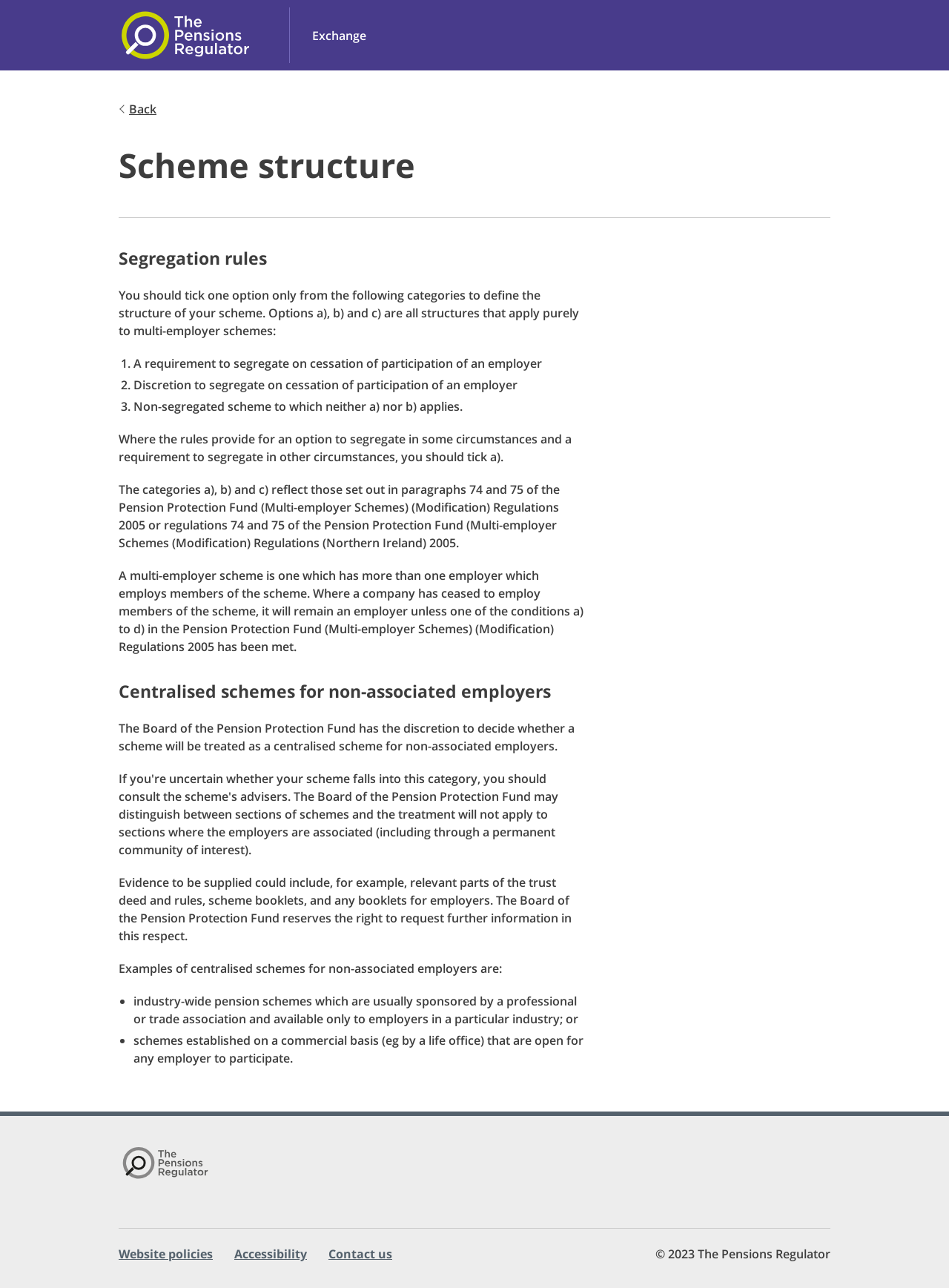What is the purpose of the Pension Protection Fund?
From the image, respond with a single word or phrase.

Not mentioned